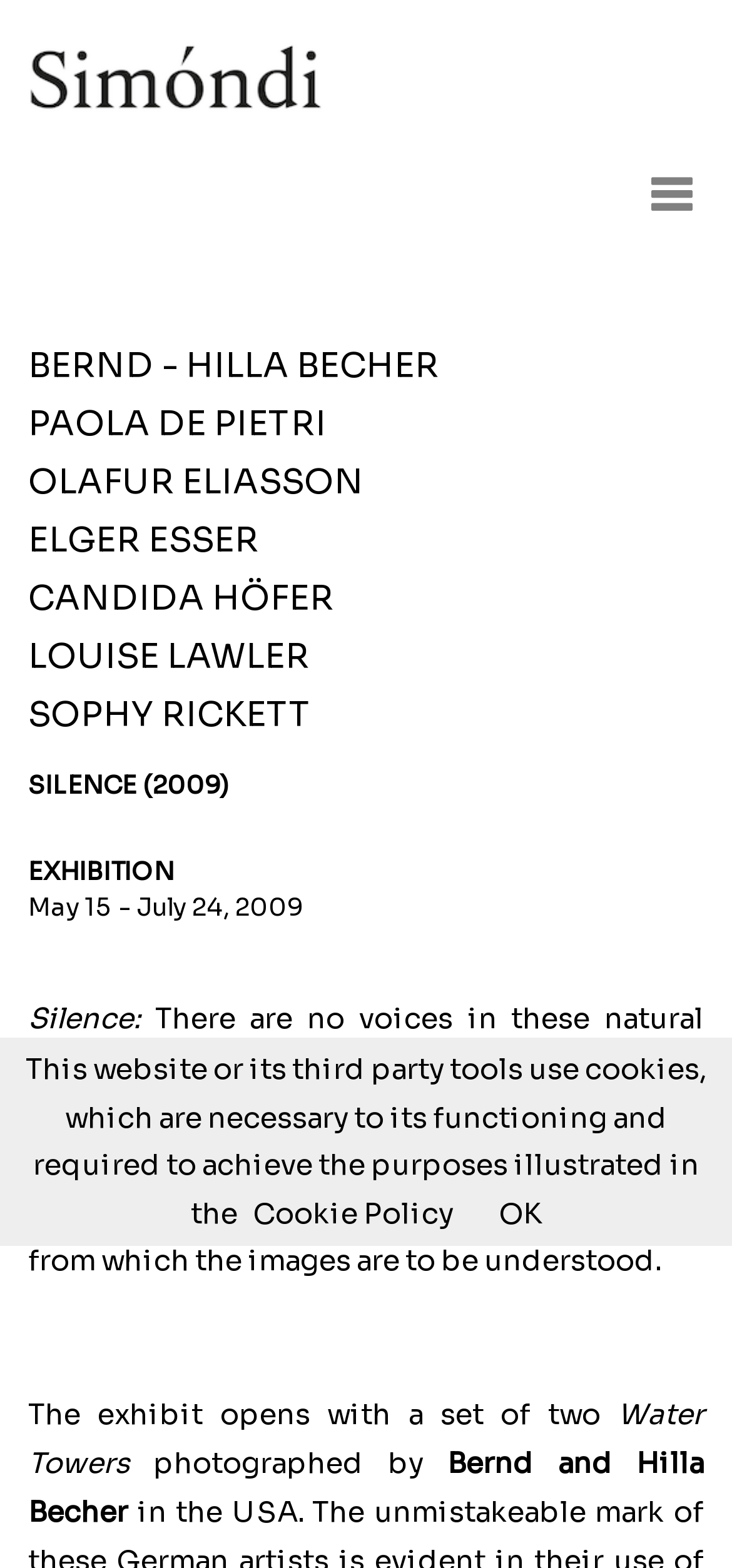Extract the bounding box coordinates of the UI element described by: "Cookie Policy". The coordinates should include four float numbers ranging from 0 to 1, e.g., [left, top, right, bottom].

[0.345, 0.762, 0.619, 0.785]